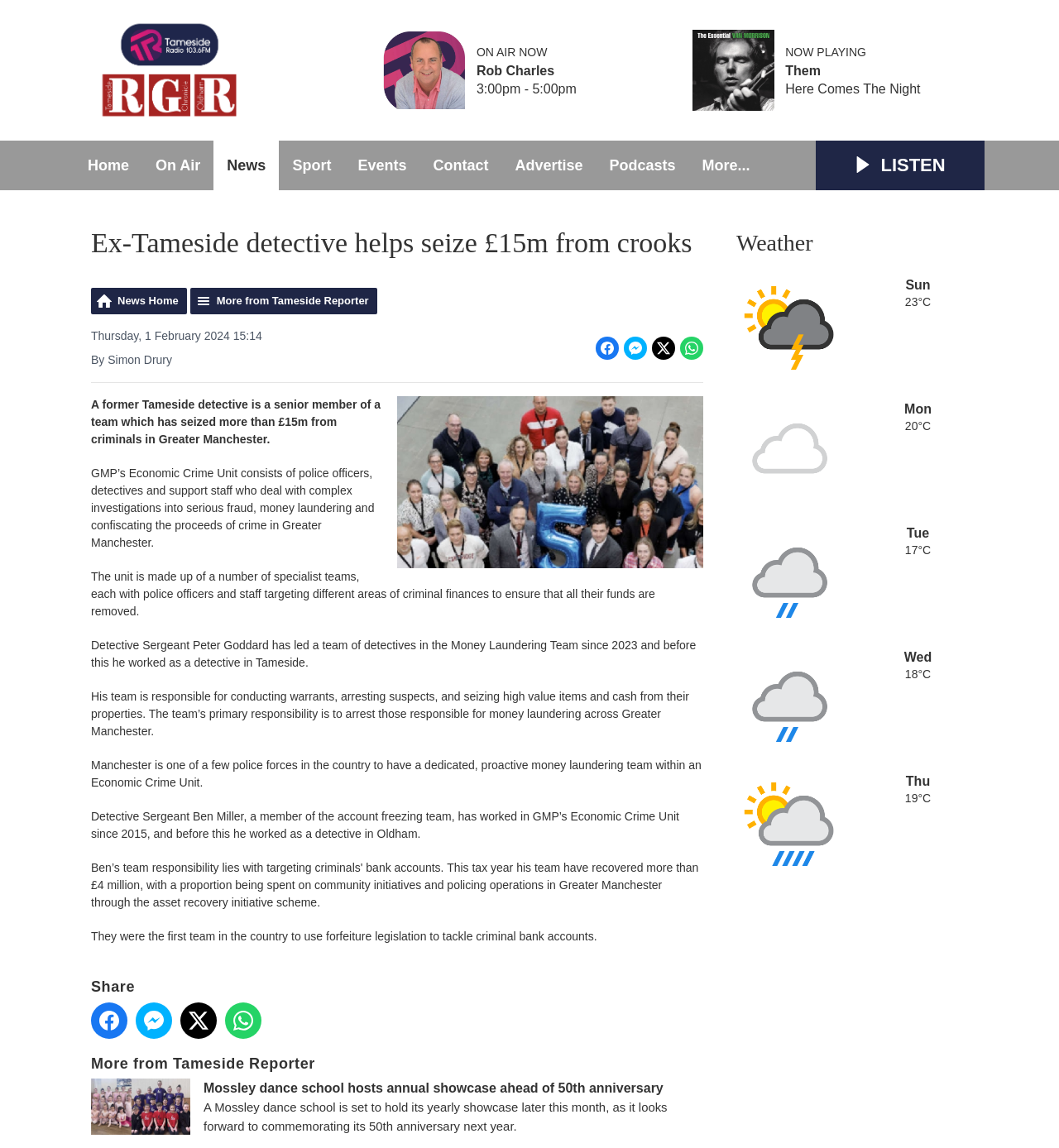Please answer the following query using a single word or phrase: 
Who is the author of the article about the former Tameside detective?

Simon Drury